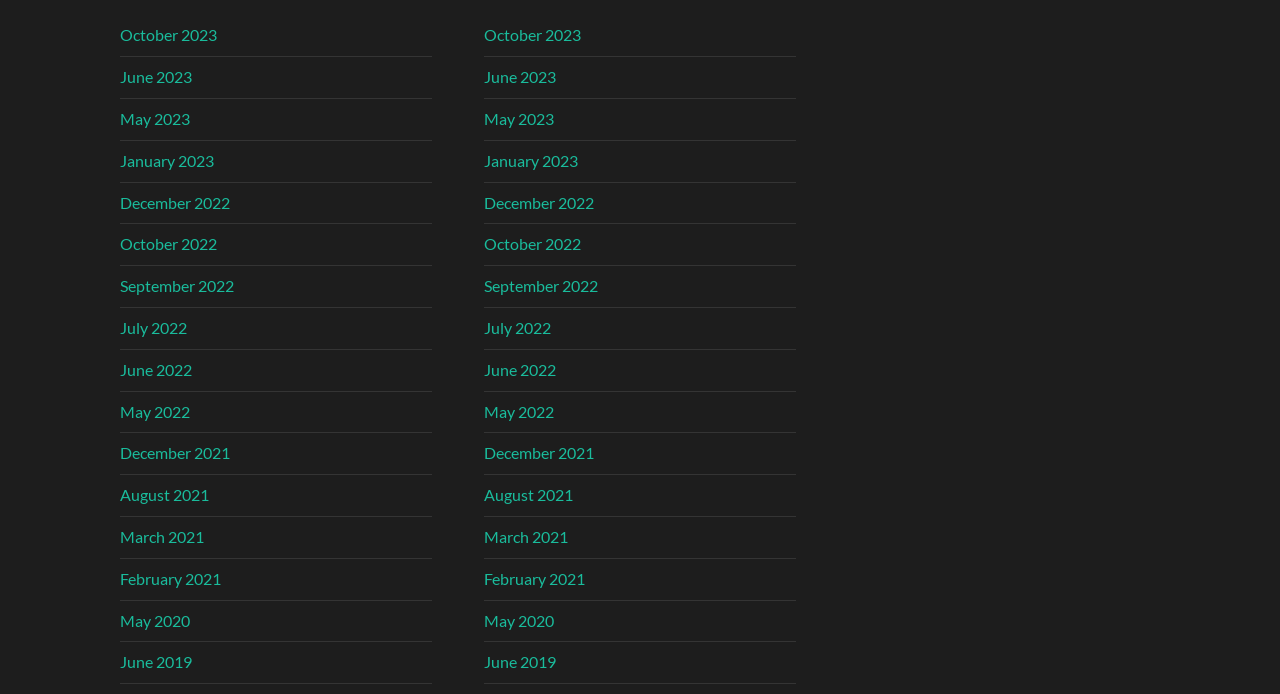Specify the bounding box coordinates of the element's area that should be clicked to execute the given instruction: "check February 2021". The coordinates should be four float numbers between 0 and 1, i.e., [left, top, right, bottom].

[0.378, 0.82, 0.457, 0.847]